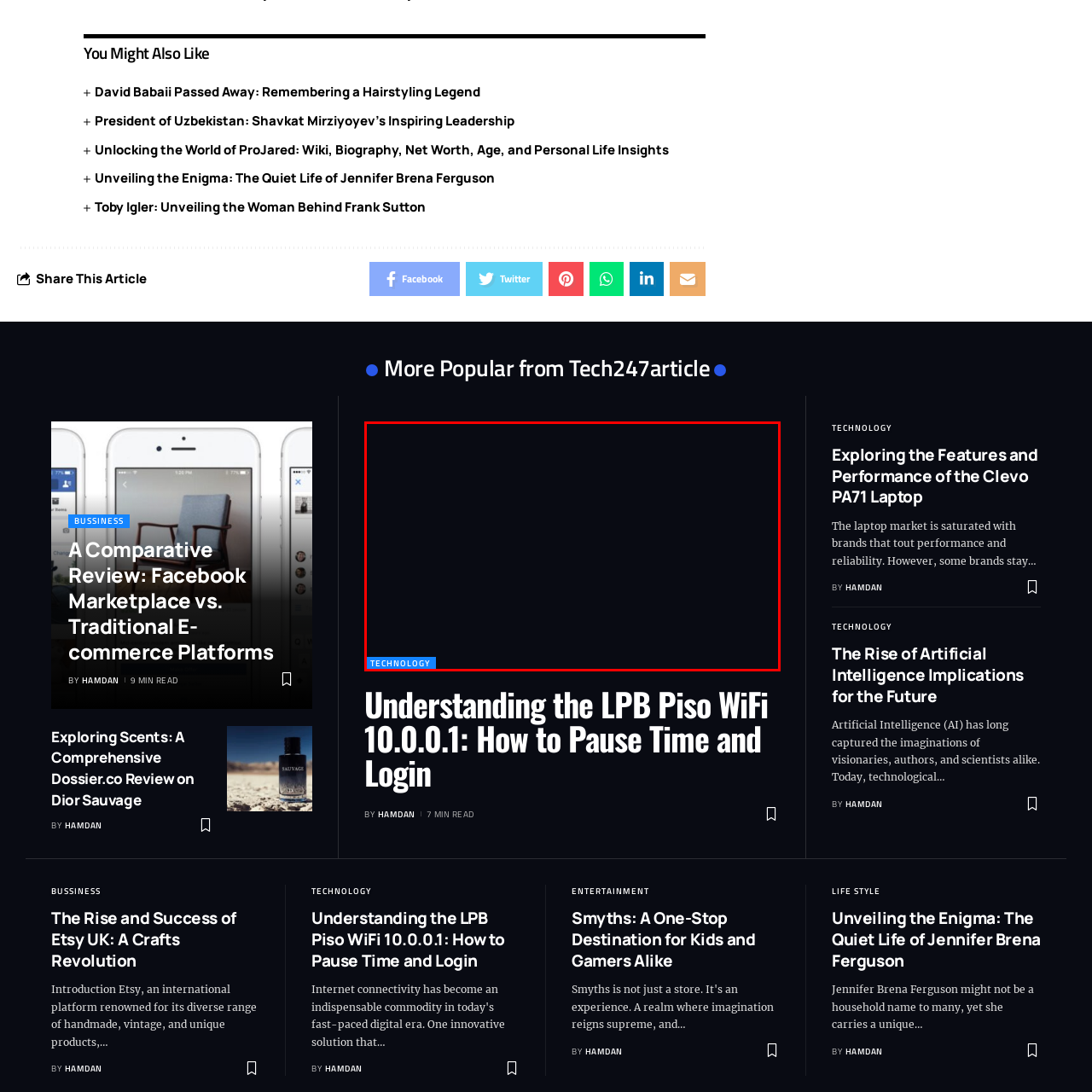Pay attention to the red boxed area, What is the likely topic of the content? Provide a one-word or short phrase response.

Technology